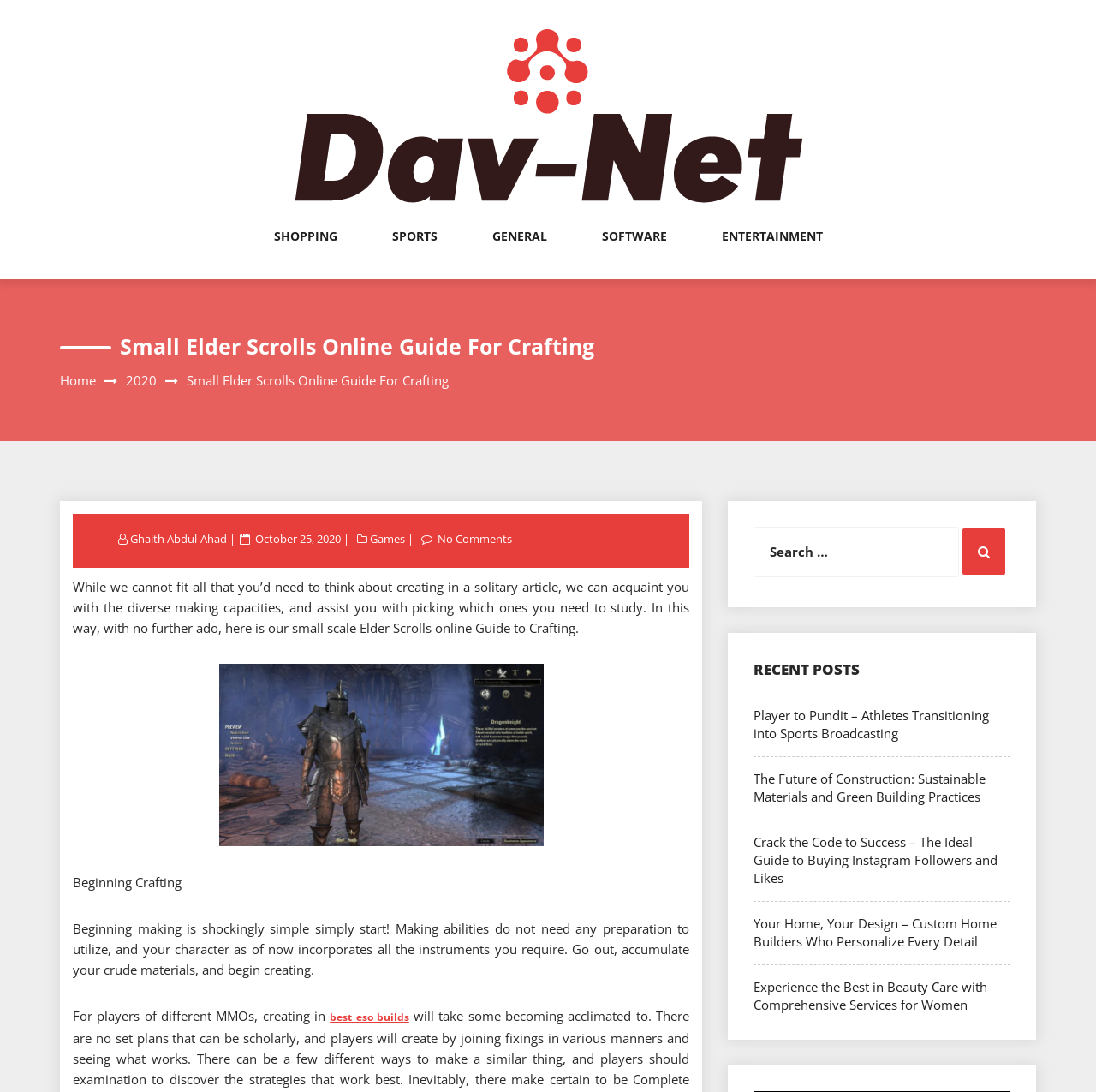Provide the bounding box coordinates of the UI element that matches the description: "2020".

[0.115, 0.34, 0.143, 0.356]